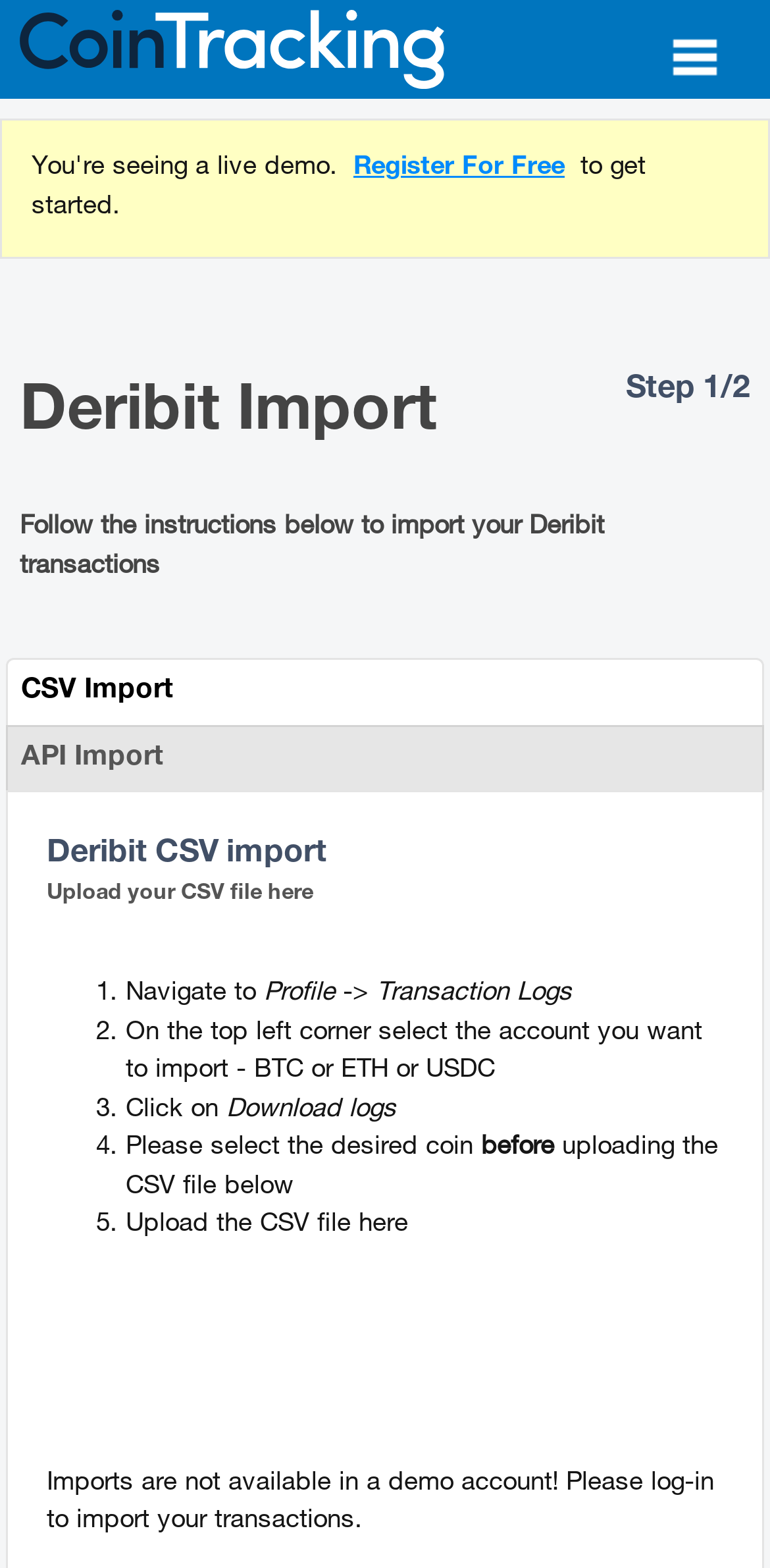Please analyze the image and provide a thorough answer to the question:
Is importing available in a demo account?

According to the webpage, imports are not available in a demo account, as stated in the text 'Imports are not available in a demo account! Please log-in to import your transactions'.